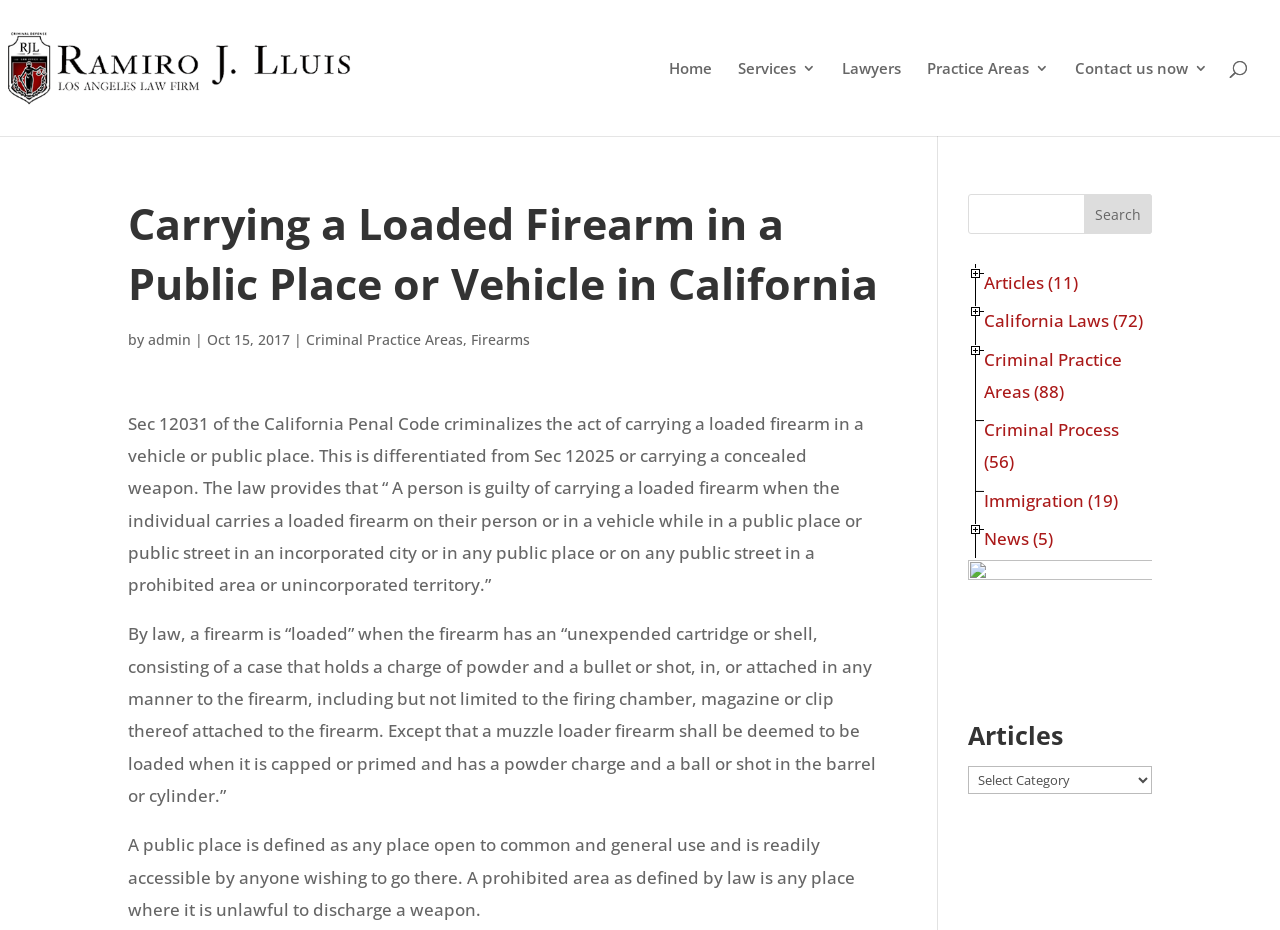Determine the bounding box coordinates of the clickable area required to perform the following instruction: "Go to Home page". The coordinates should be represented as four float numbers between 0 and 1: [left, top, right, bottom].

[0.523, 0.066, 0.556, 0.146]